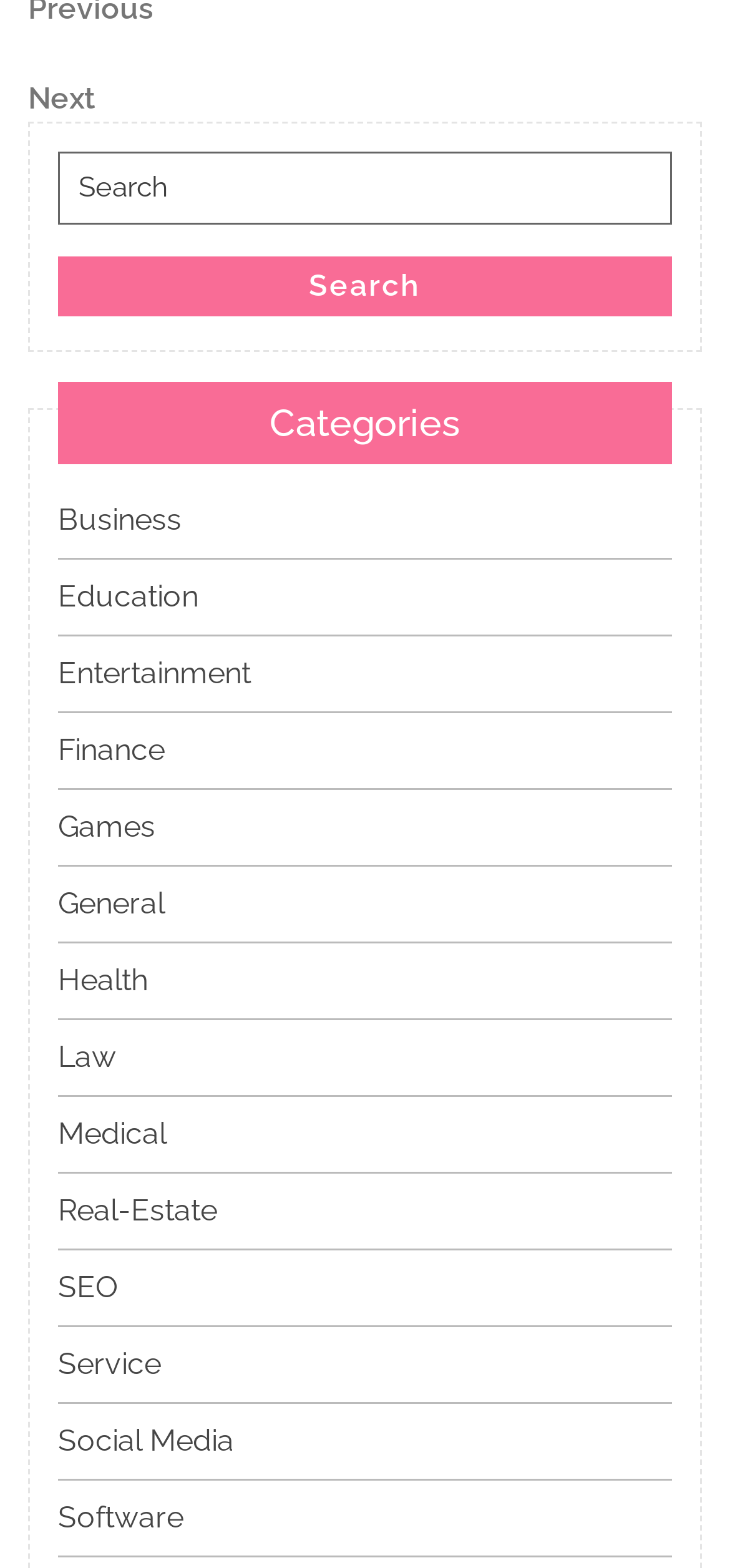Locate the bounding box of the UI element described in the following text: "parent_node: Search for: name="s" placeholder="Search"".

[0.079, 0.097, 0.921, 0.144]